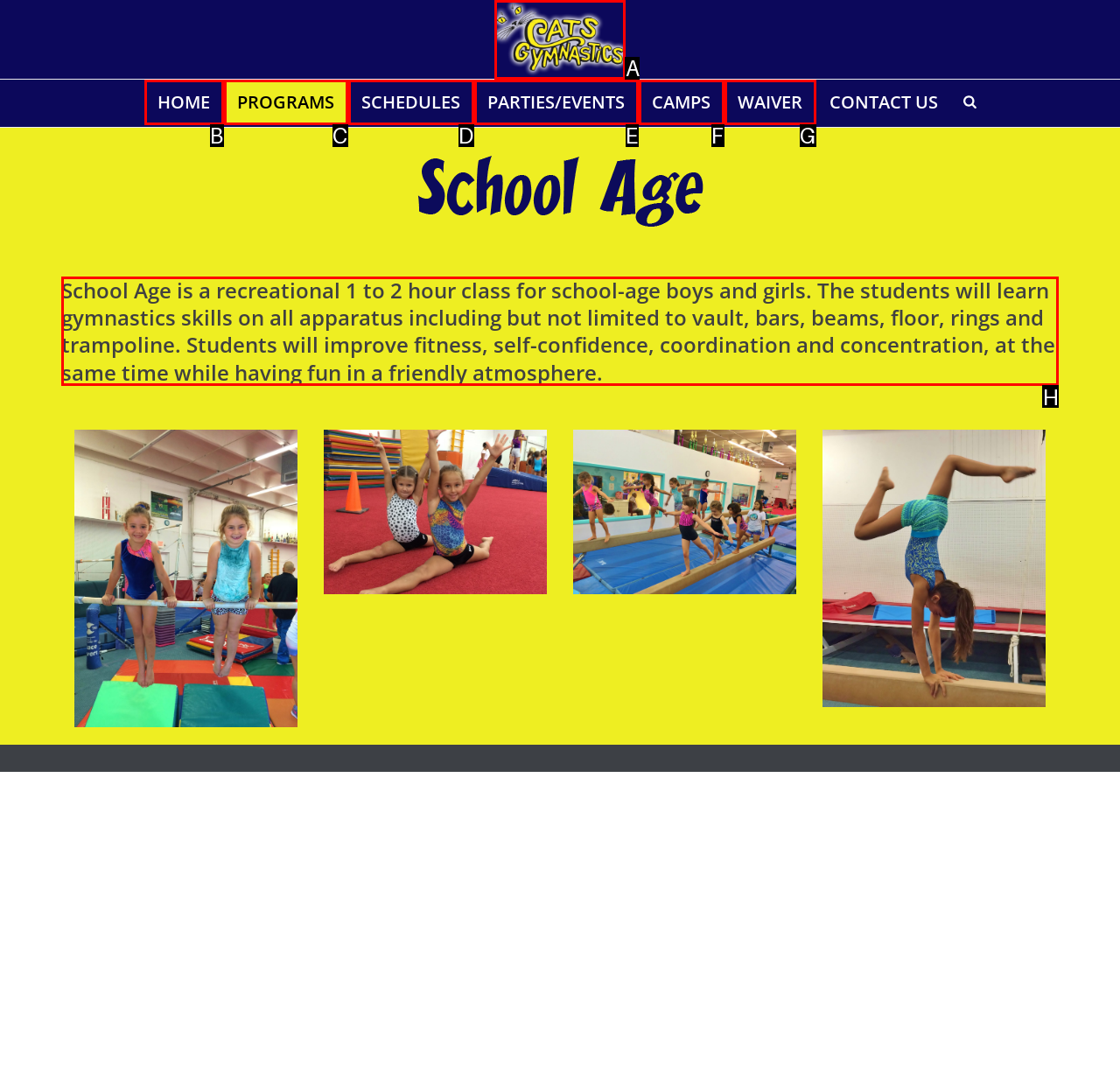Identify the correct option to click in order to accomplish the task: Learn about 'School Age' recreational class Provide your answer with the letter of the selected choice.

H